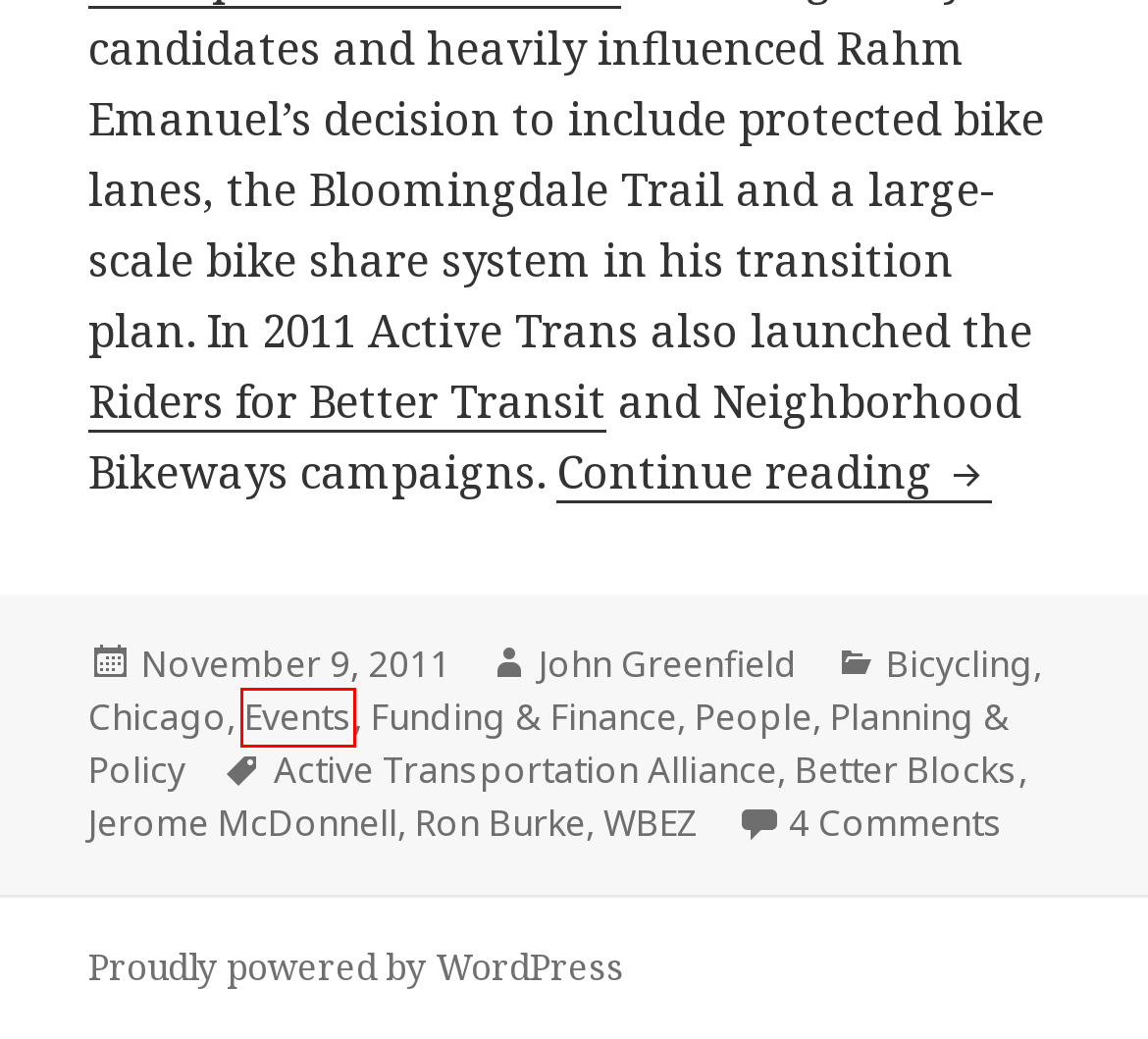With the provided webpage screenshot containing a red bounding box around a UI element, determine which description best matches the new webpage that appears after clicking the selected element. The choices are:
A. People – Grid Chicago
B. Bicycling – Grid Chicago
C. Blog Tool, Publishing Platform, and CMS – WordPress.org
D. Funding & Finance – Grid Chicago
E. Chicago – Grid Chicago
F. Riders for Better Transit comments to Metra board – Grid Chicago
G. Better Blocks – Grid Chicago
H. Events – Grid Chicago

H